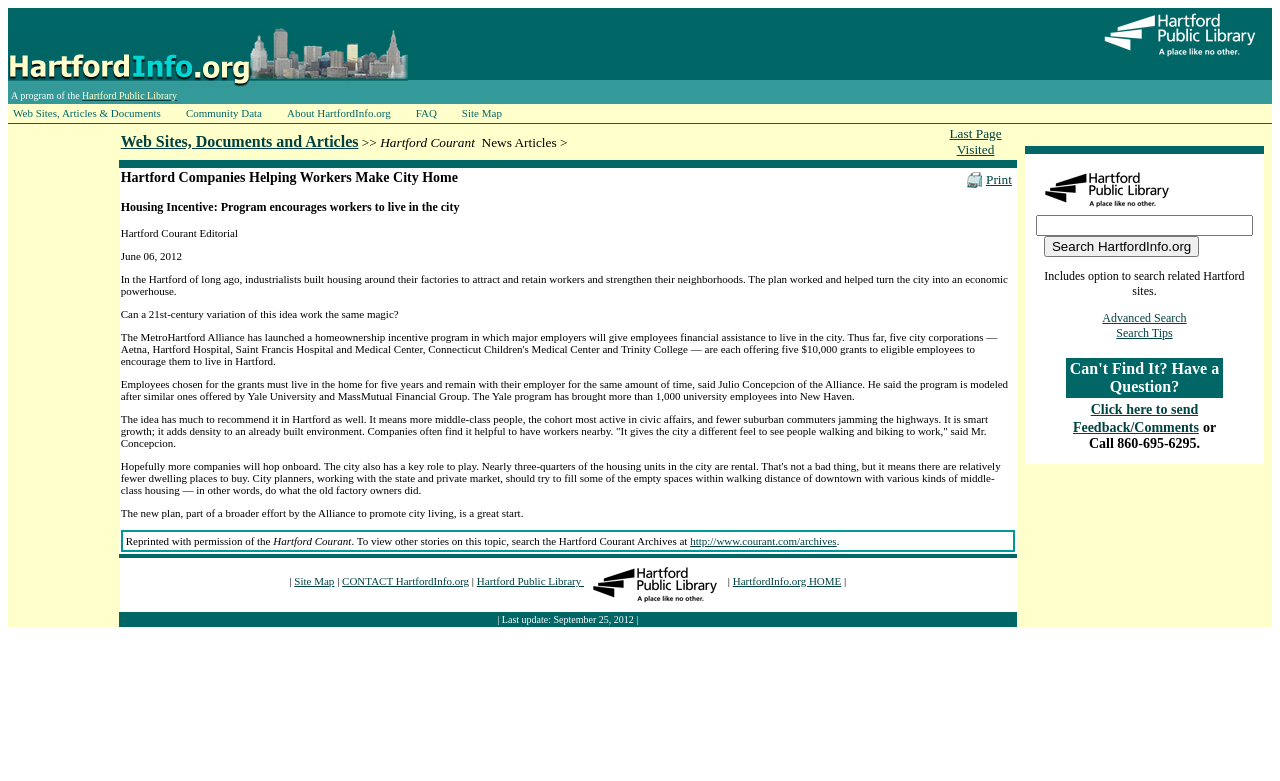What is the name of the program encouraging workers to live in Hartford?
Provide a concise answer using a single word or phrase based on the image.

Housing Incentive